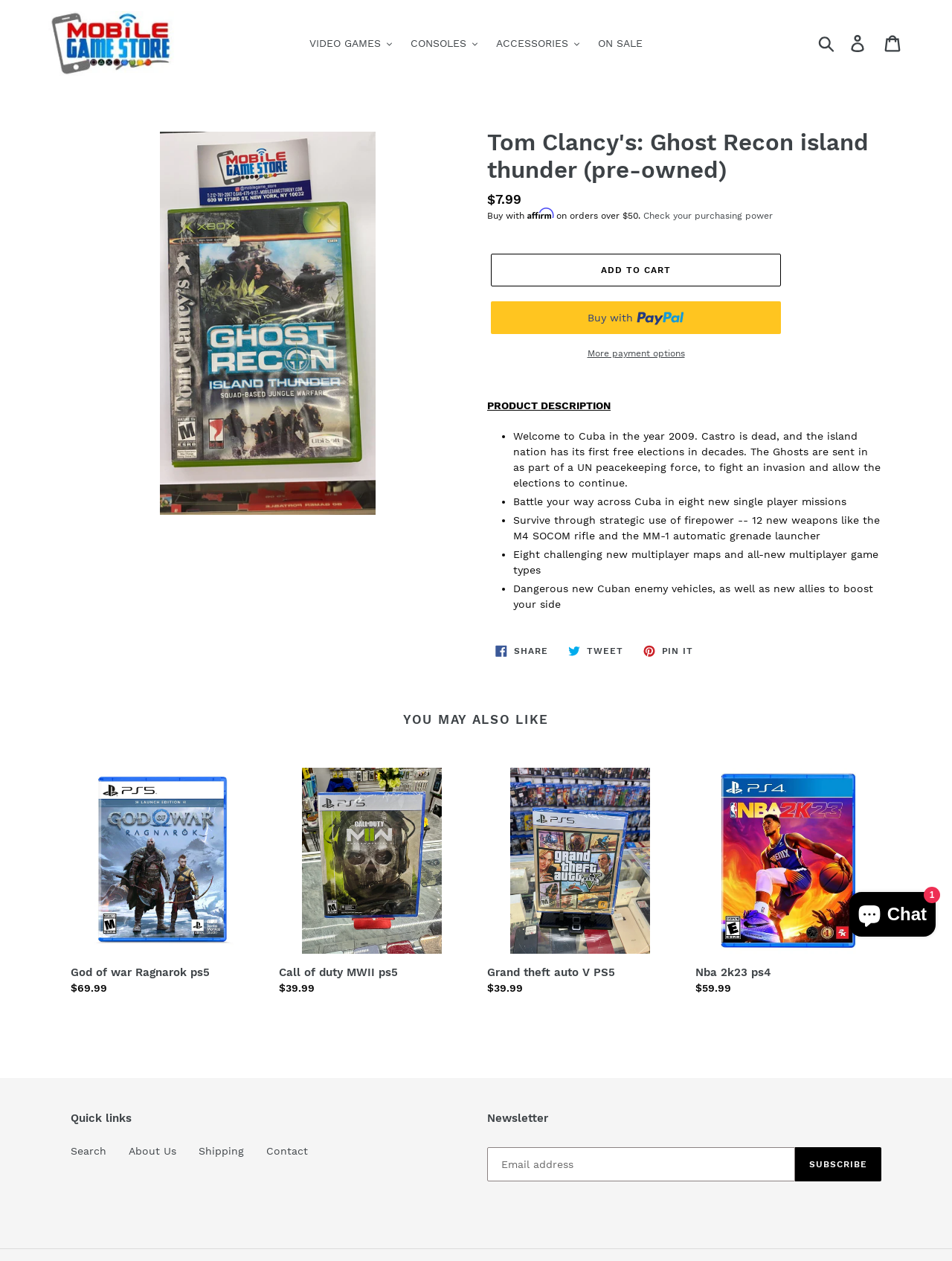Determine the title of the webpage and give its text content.

Tom Clancy's: Ghost Recon island thunder (pre-owned)